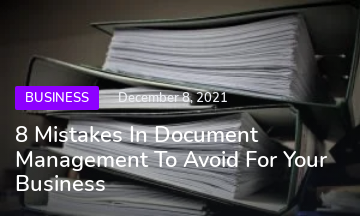Answer the question using only one word or a concise phrase: What is the purpose of the image?

To highlight document management mistakes